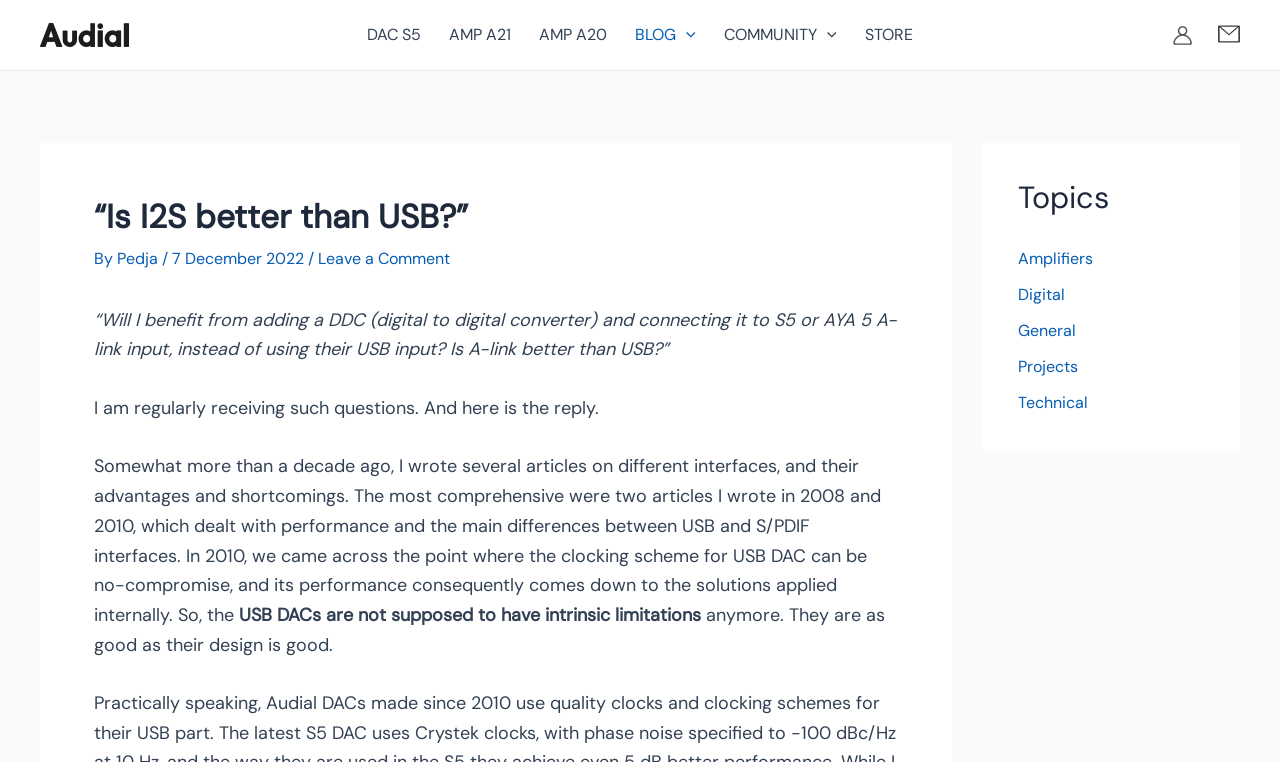Kindly provide the bounding box coordinates of the section you need to click on to fulfill the given instruction: "Click on the 'Contact us' link".

[0.952, 0.03, 0.969, 0.057]